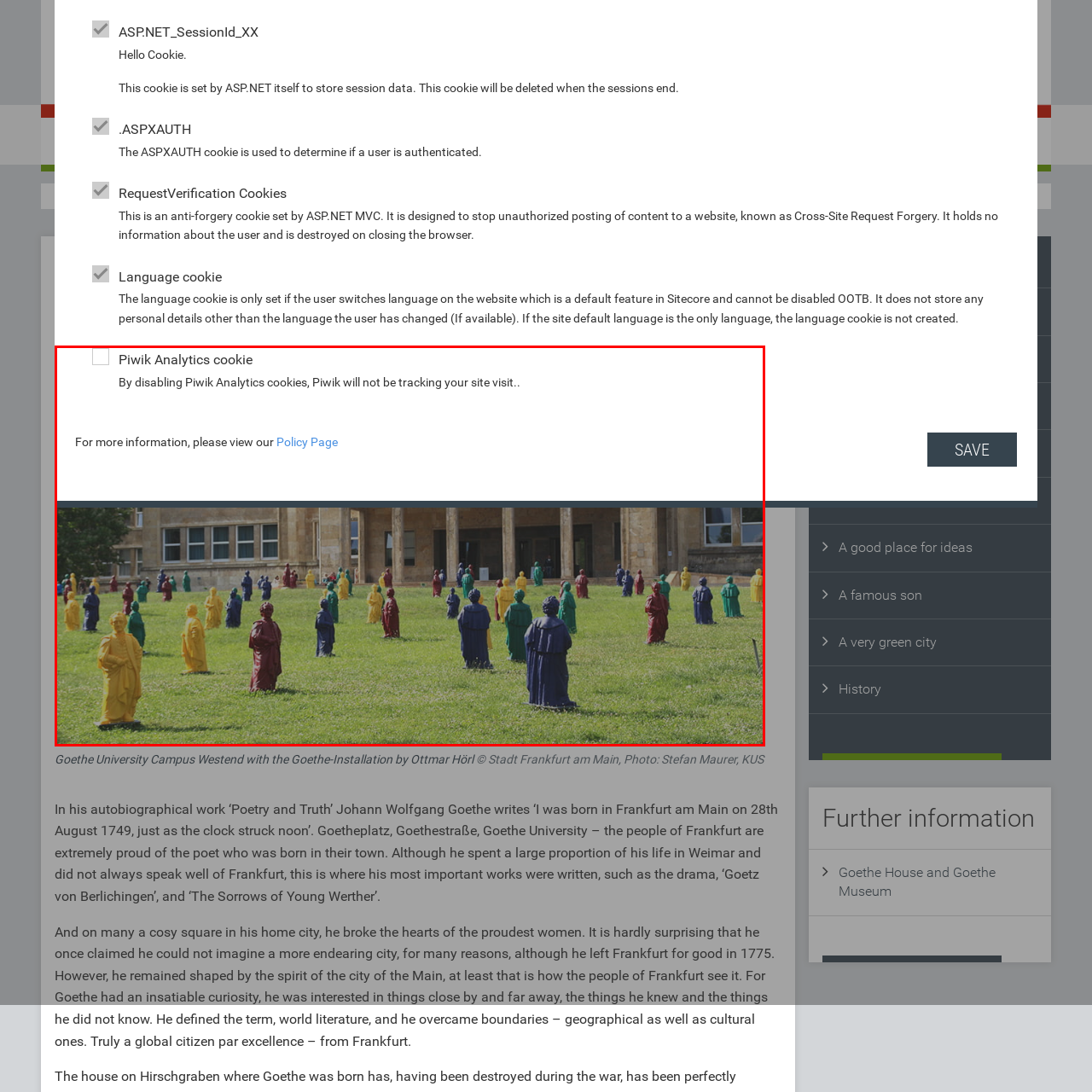Provide a thorough caption for the image that is surrounded by the red boundary.

The image features a vibrant installation titled "Goethe-Installation," created by artist Ottmar Hörl, located on the campus of Goethe University in Westend, Frankfurt. The artwork consists of numerous colorful statues, each resembling a stylized figure dressed in a robe, scattered across the lush green lawn in front of a modern building. These figures are depicted in a variety of colors including red, yellow, green, and blue, creating a striking visual contrast against the natural backdrop. The installation serves as a tribute to Johann Wolfgang Goethe, one of Germany's most celebrated literary figures, emphasizing the cultural significance of the site. The setting not only encapsulates the artistic expression of Hörl but also celebrates Frankfurt's rich literary heritage. The image is complemented by a caption that notes the installation's connection to Goethe, reinforcing the pride the city has in its historical figures.